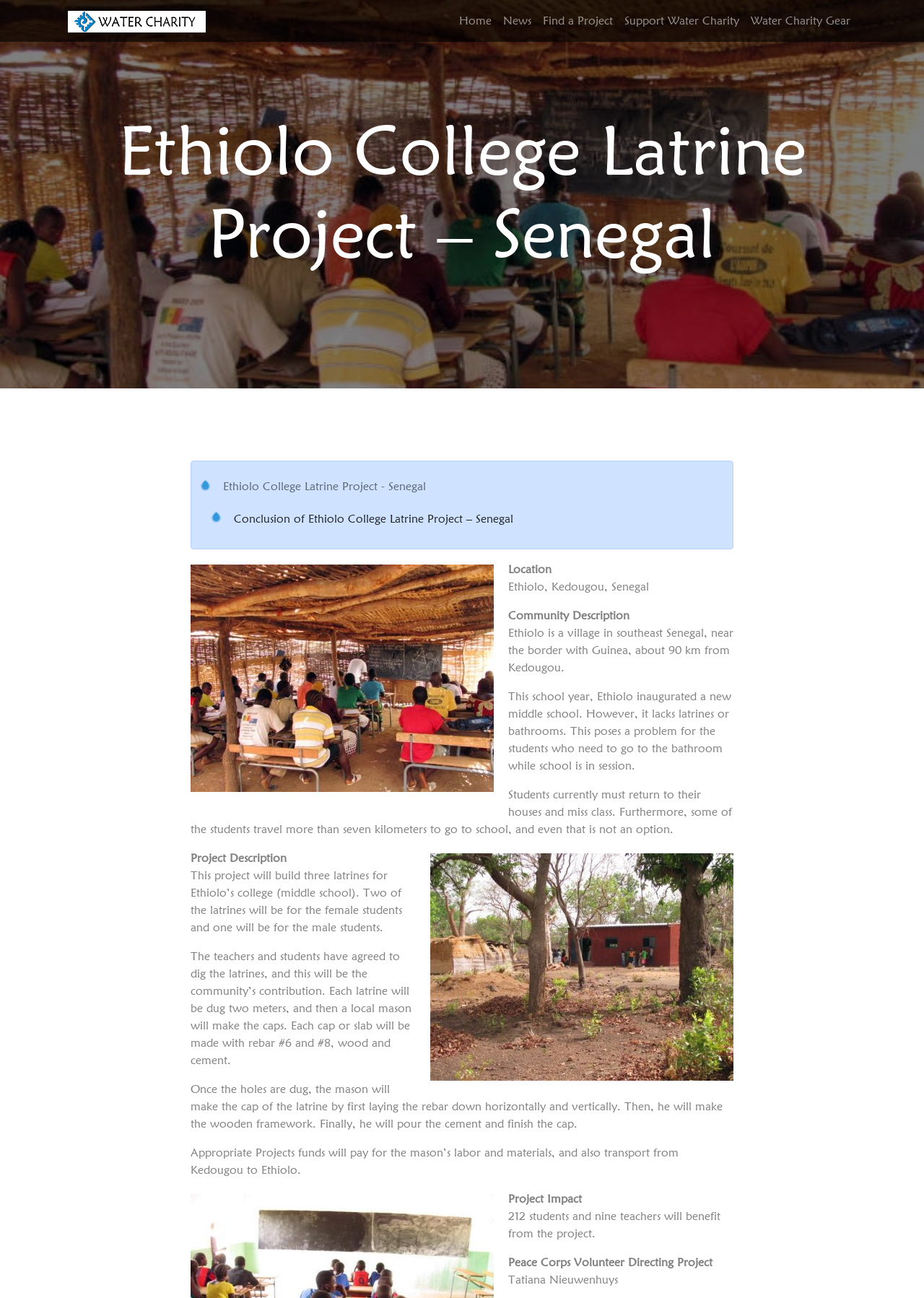Based on the element description, predict the bounding box coordinates (top-left x, top-left y, bottom-right x, bottom-right y) for the UI element in the screenshot: Find a Project

[0.581, 0.005, 0.67, 0.027]